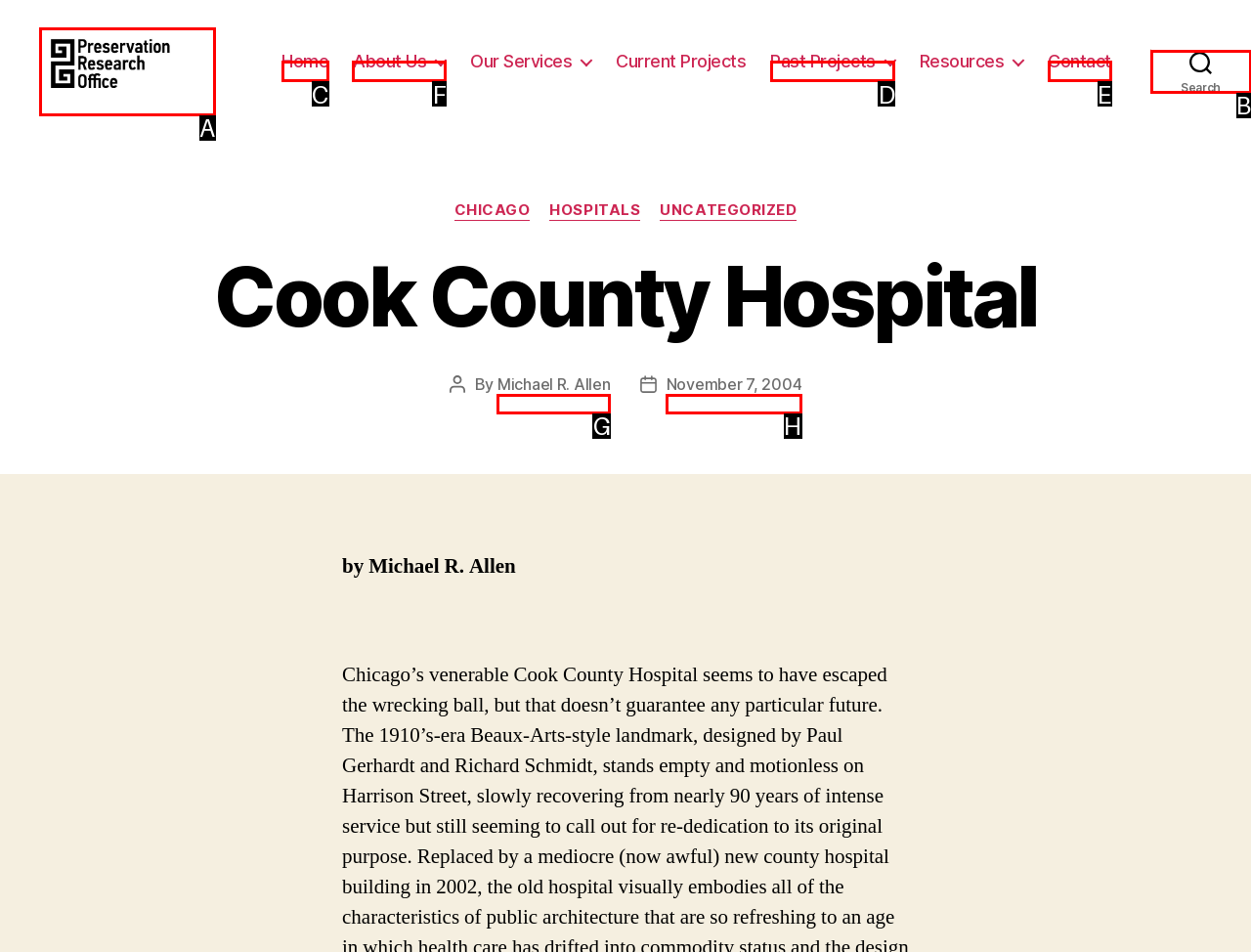Select the correct UI element to click for this task: view about us.
Answer using the letter from the provided options.

F